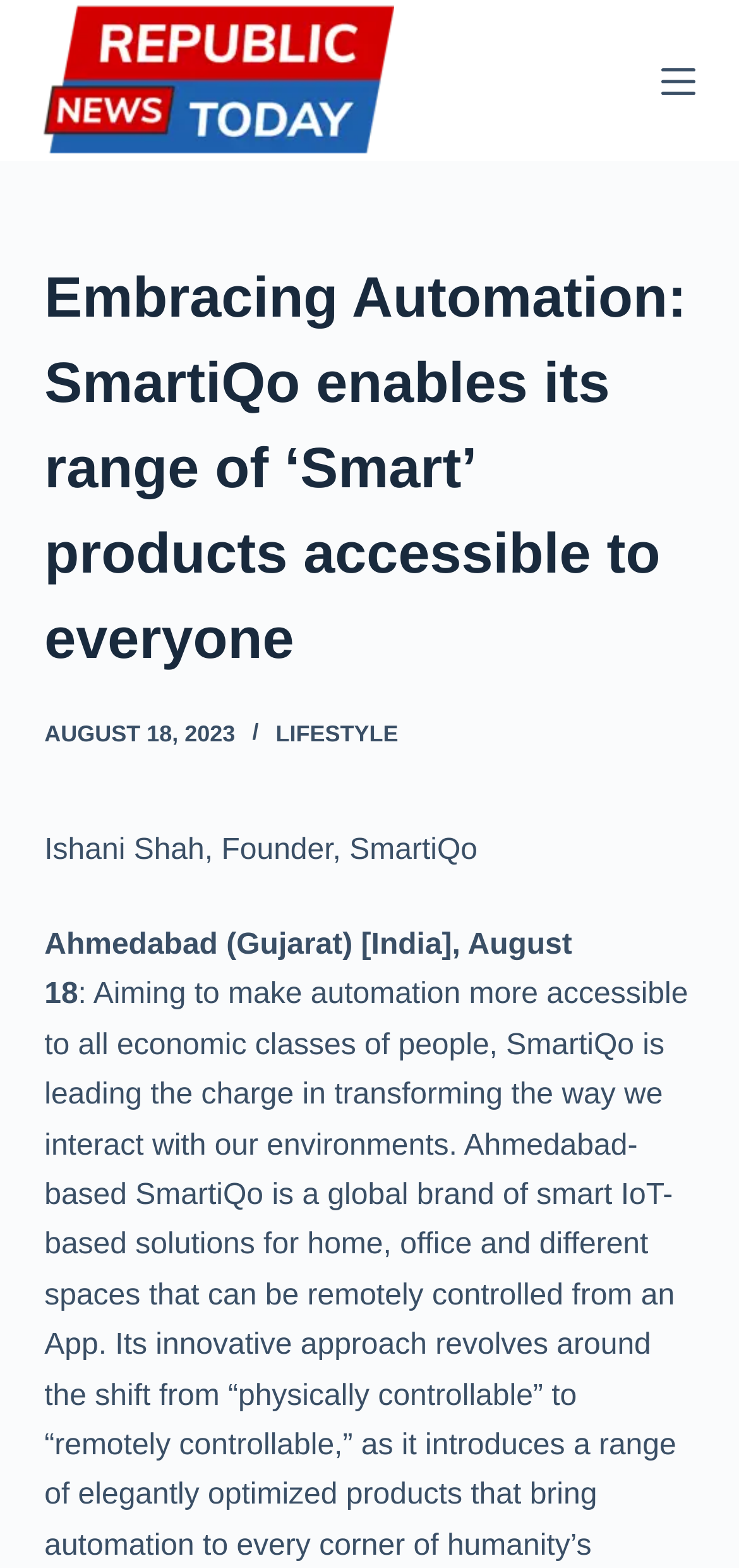What is the location mentioned in the article?
Answer with a single word or short phrase according to what you see in the image.

Ahmedabad (Gujarat) [India]